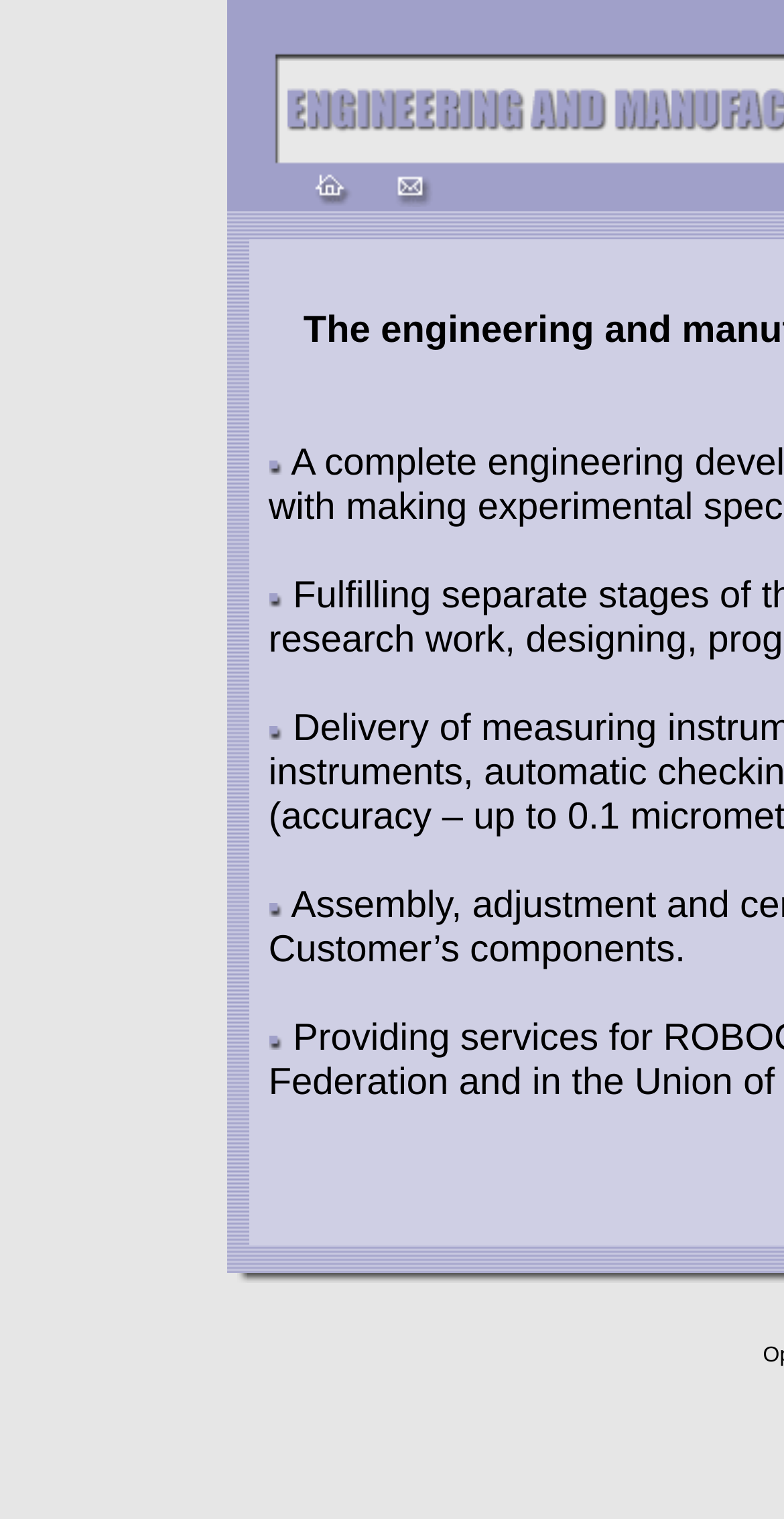What is the purpose of the firm?
Please answer the question with a detailed and comprehensive explanation.

Based on the meta description, the firm is an engineering and production company that develops and manufactures control and measurement equipment of any automation level.